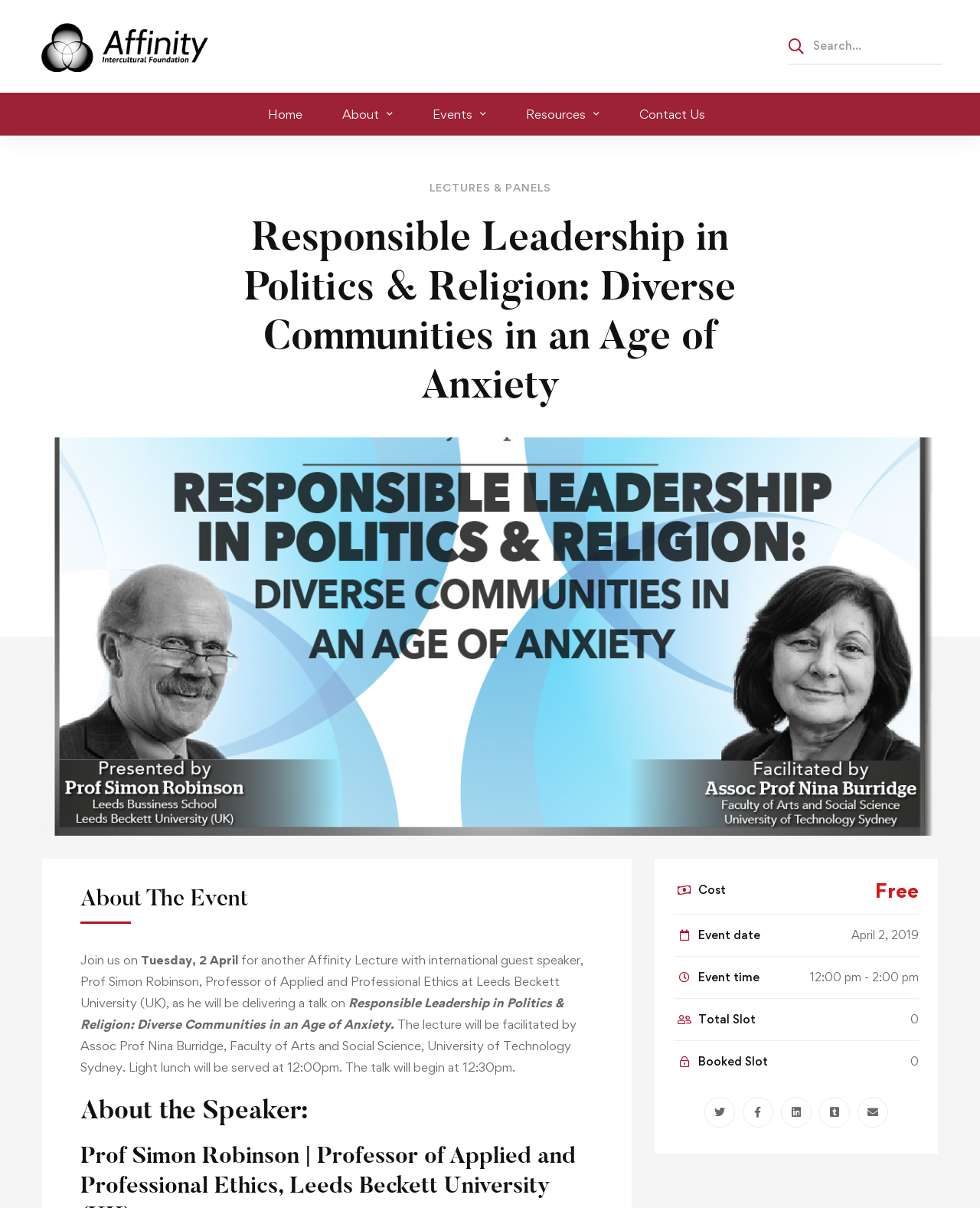Highlight the bounding box coordinates of the element you need to click to perform the following instruction: "Search for something."

[0.805, 0.023, 0.961, 0.054]